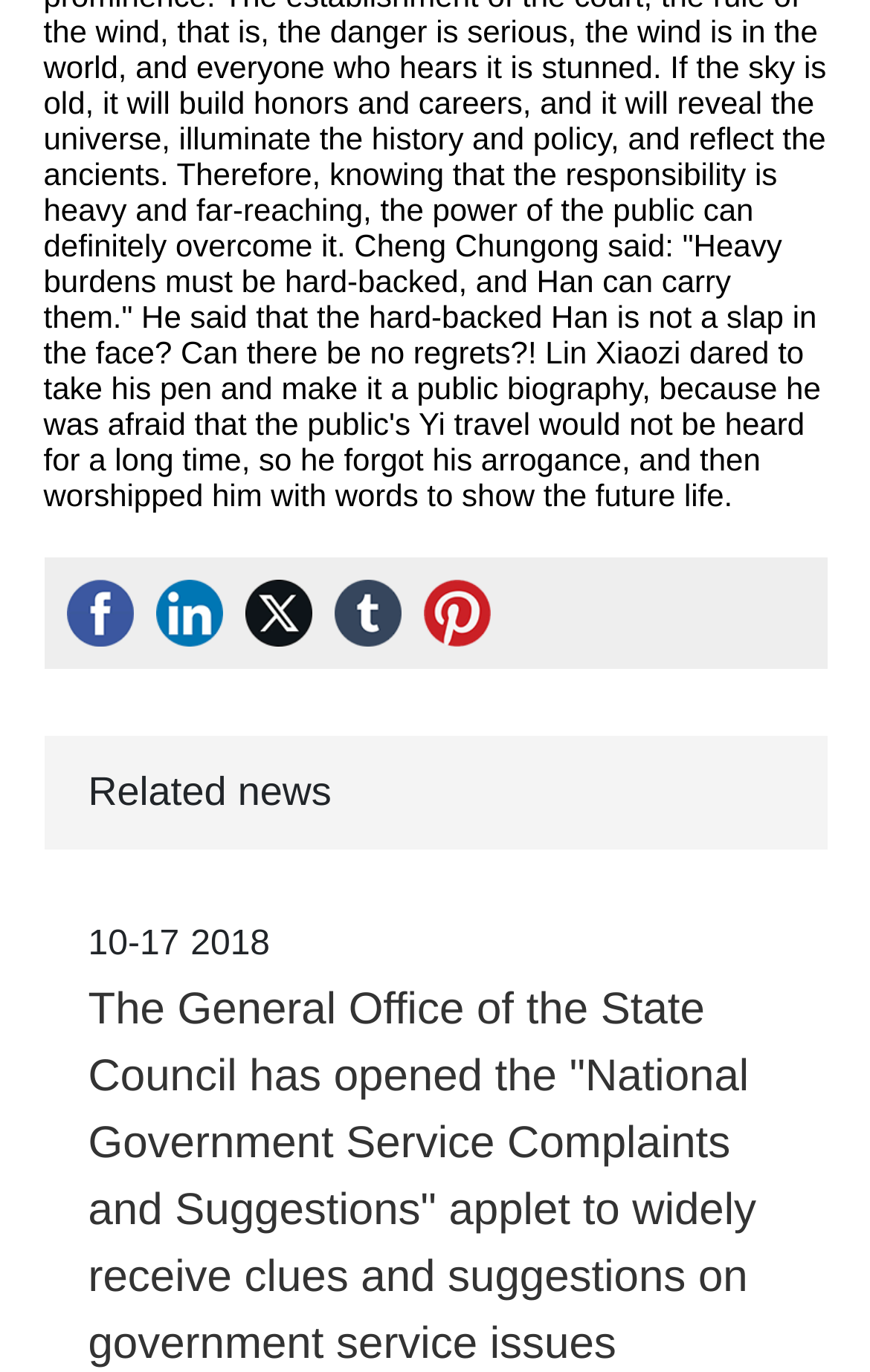Determine the bounding box for the UI element that matches this description: "title="Twitter"".

[0.281, 0.423, 0.358, 0.471]